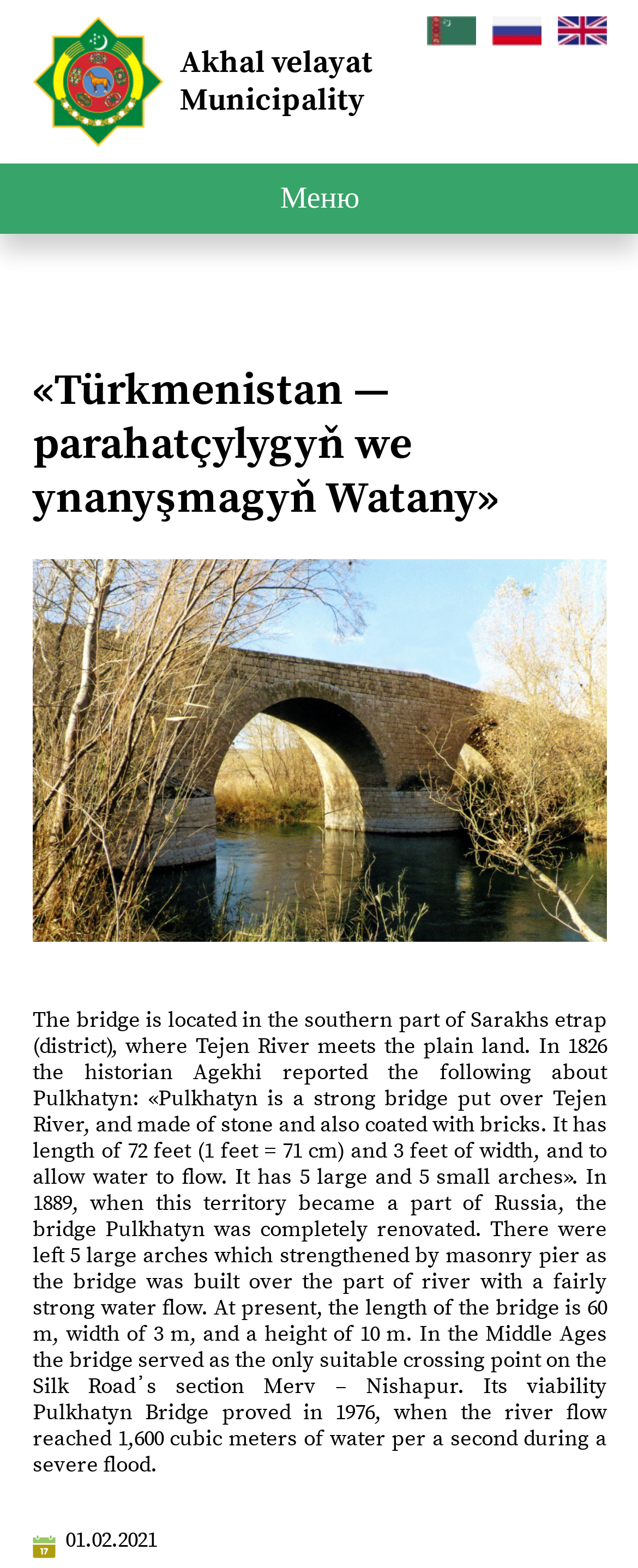Explain the webpage's design and content in an elaborate manner.

The webpage is about the Ahal velayat Municipality, with a prominent link to the municipality's website at the top left corner. Next to it, there are three more links, aligned horizontally, taking up about half of the top section of the page. 

Below these links, there is a large heading that reads "«Türkmenistan — parahatçylygyň we ynanyşmagyň Watany»", which spans almost the entire width of the page. 

The main content of the page is a lengthy paragraph of text that occupies most of the page's real estate. The text describes the Pulkhatyn Bridge, its location, and its history, including its renovation in 1889 and its significance as a crossing point on the Silk Road. The text is positioned below the heading, starting from the top left corner and extending to the bottom right corner of the page.